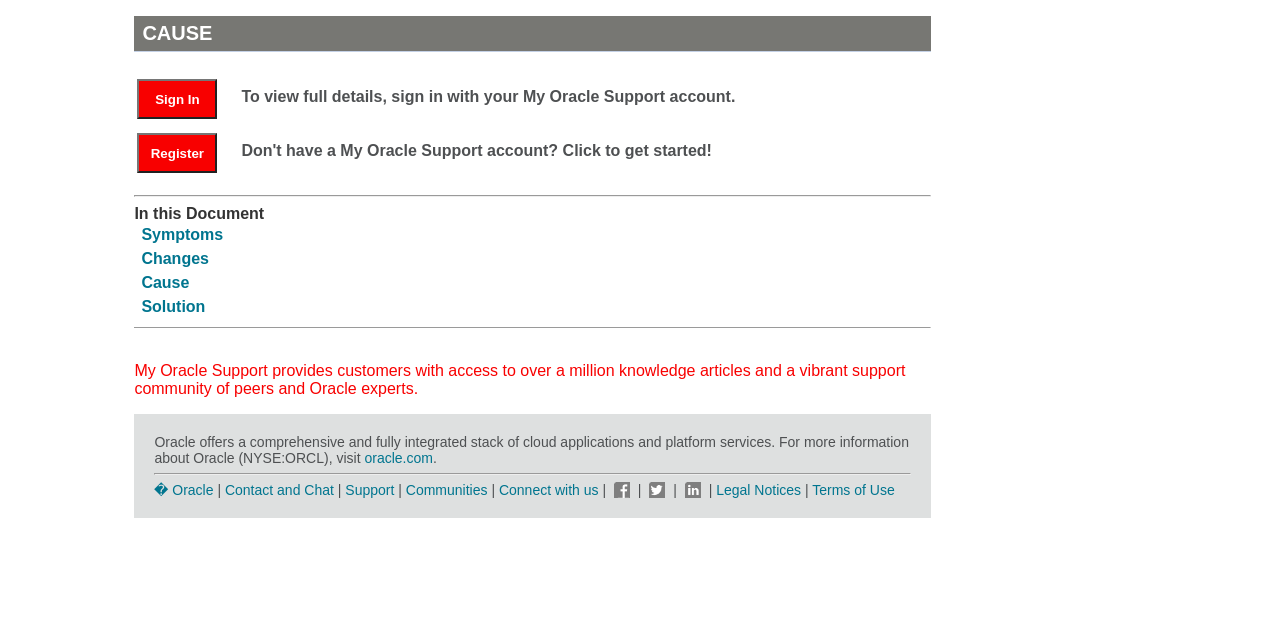Locate the bounding box of the UI element based on this description: "oracle.com". Provide four float numbers between 0 and 1 as [left, top, right, bottom].

[0.285, 0.703, 0.338, 0.728]